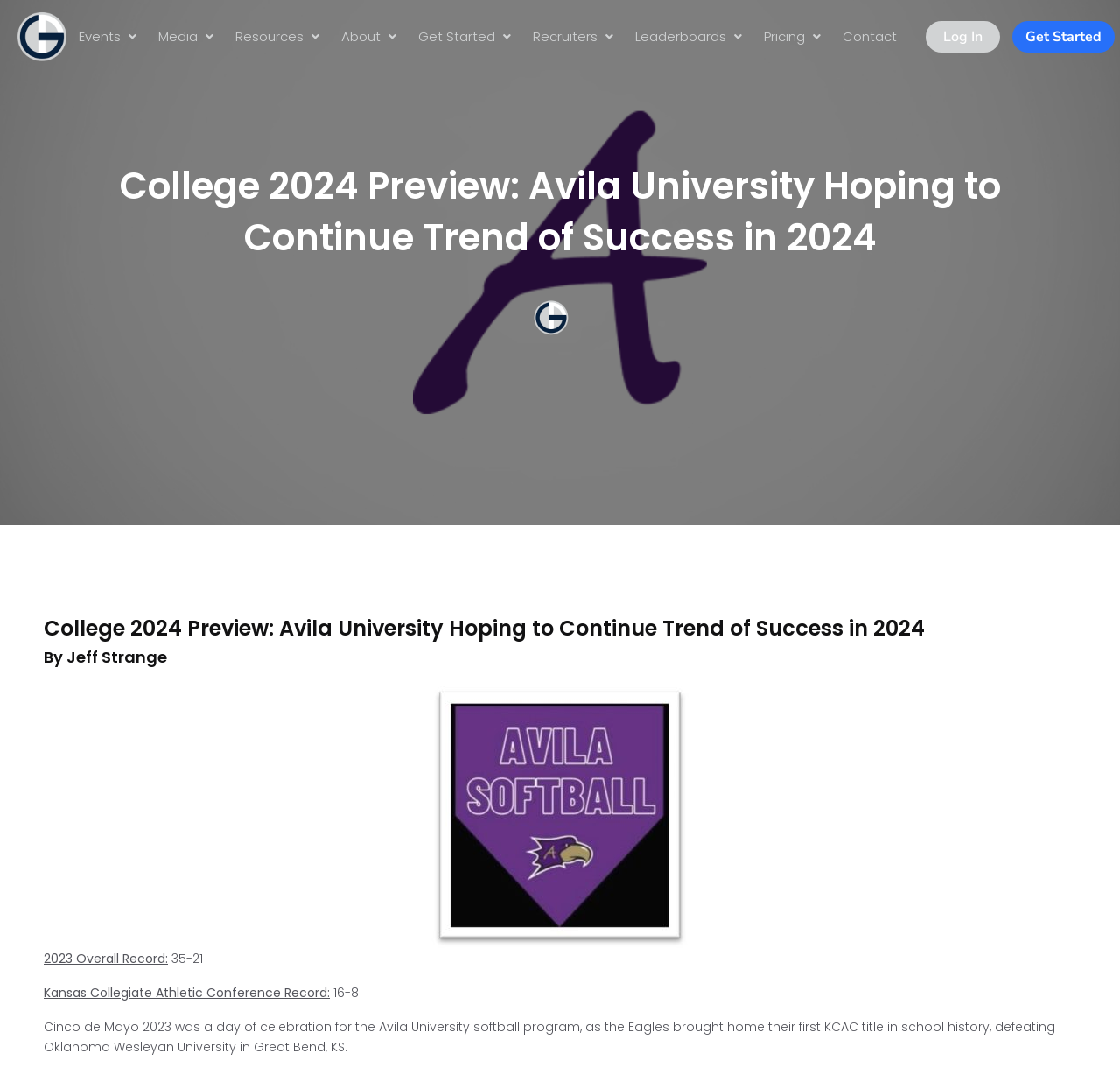What is the sport mentioned in the article?
Examine the webpage screenshot and provide an in-depth answer to the question.

The webpage mentions the Avila University softball program in the text 'Cinco de Mayo 2023 was a day of celebration for the Avila University softball program...'.